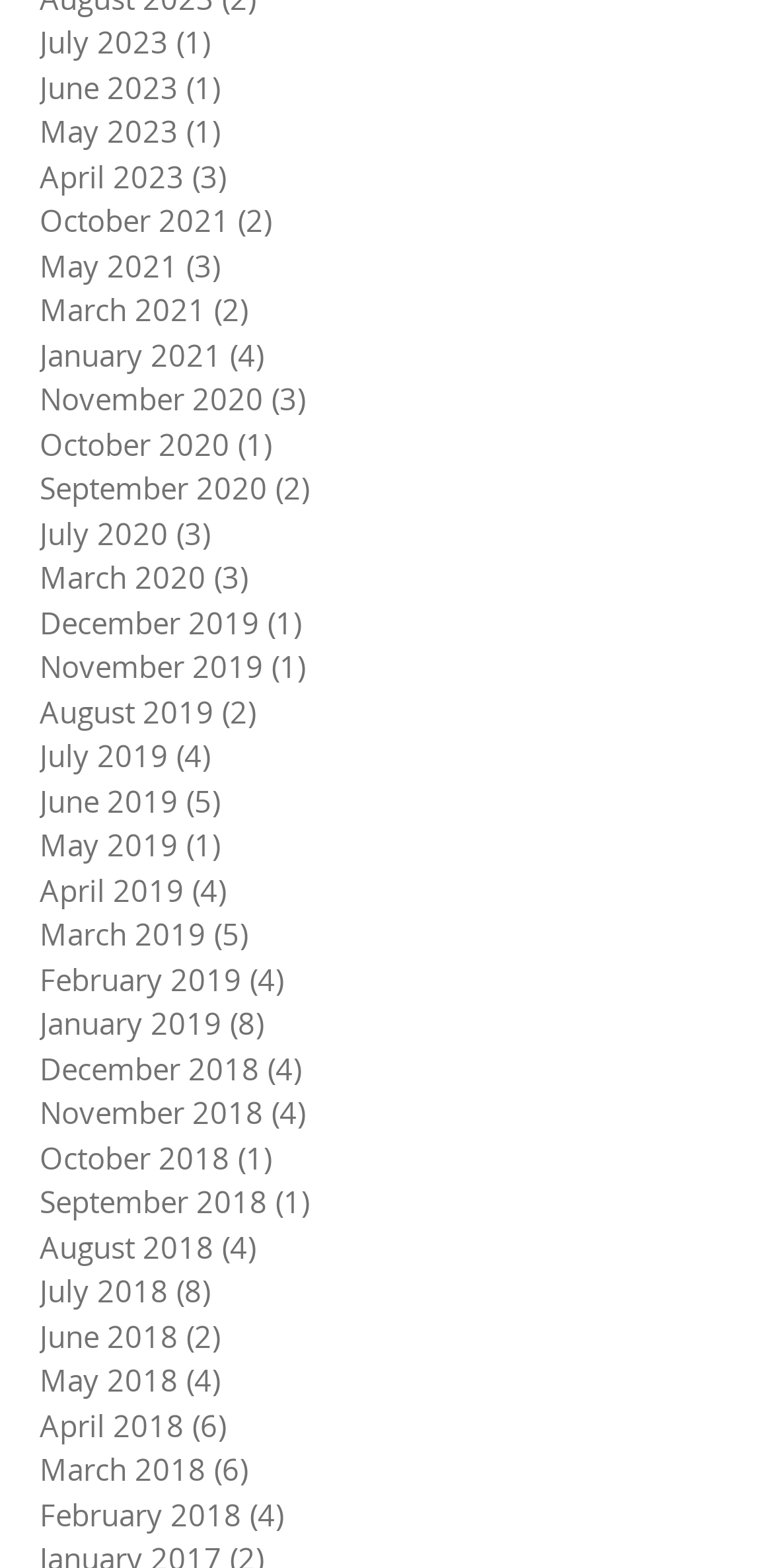How many posts are there in January 2019?
Please respond to the question with a detailed and well-explained answer.

I found the link 'January 2019 8 posts' in the list, which indicates that there are 8 posts in January 2019.